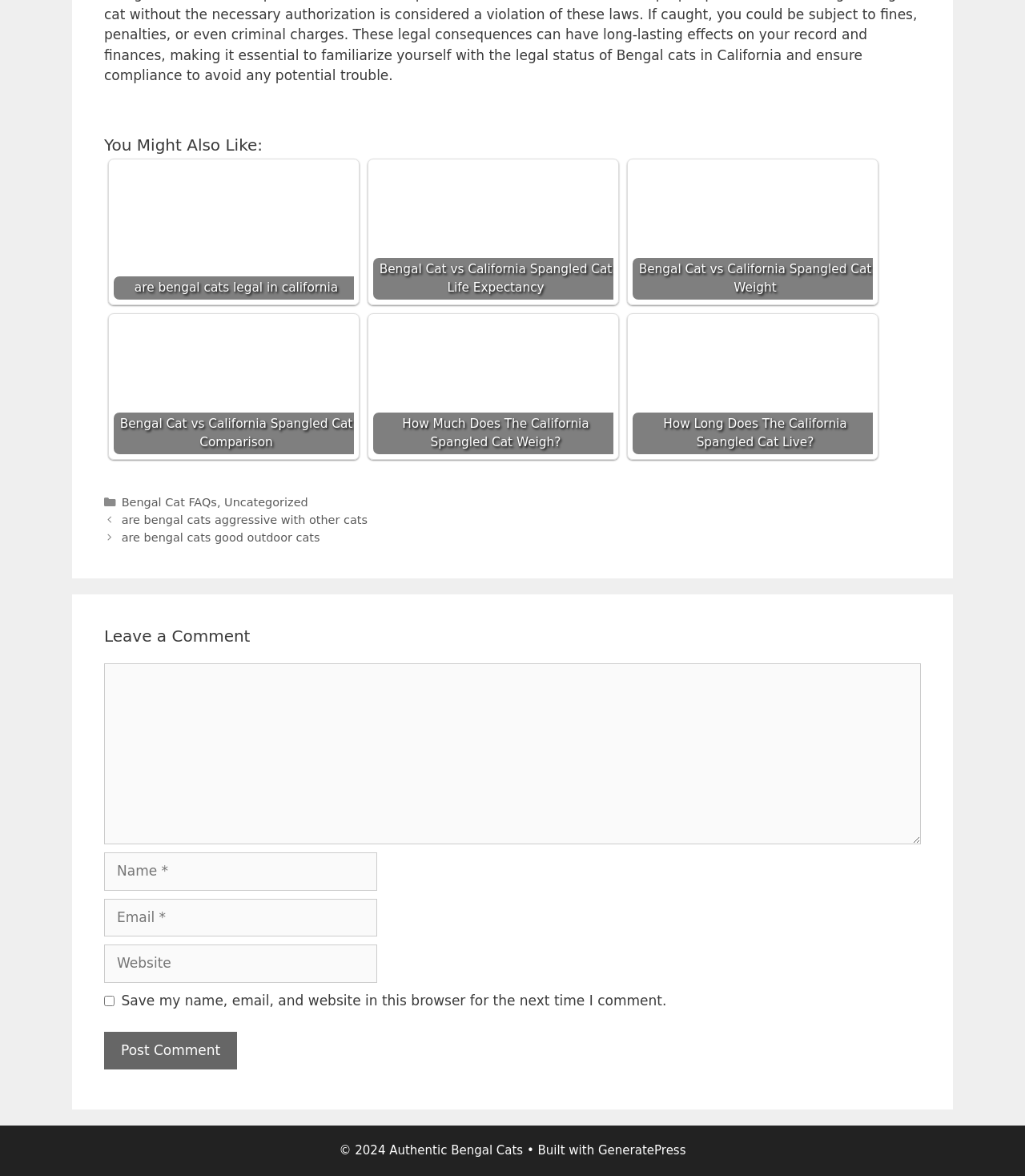Identify the bounding box coordinates of the element to click to follow this instruction: 'Click on 'Posts''. Ensure the coordinates are four float values between 0 and 1, provided as [left, top, right, bottom].

[0.102, 0.435, 0.898, 0.465]